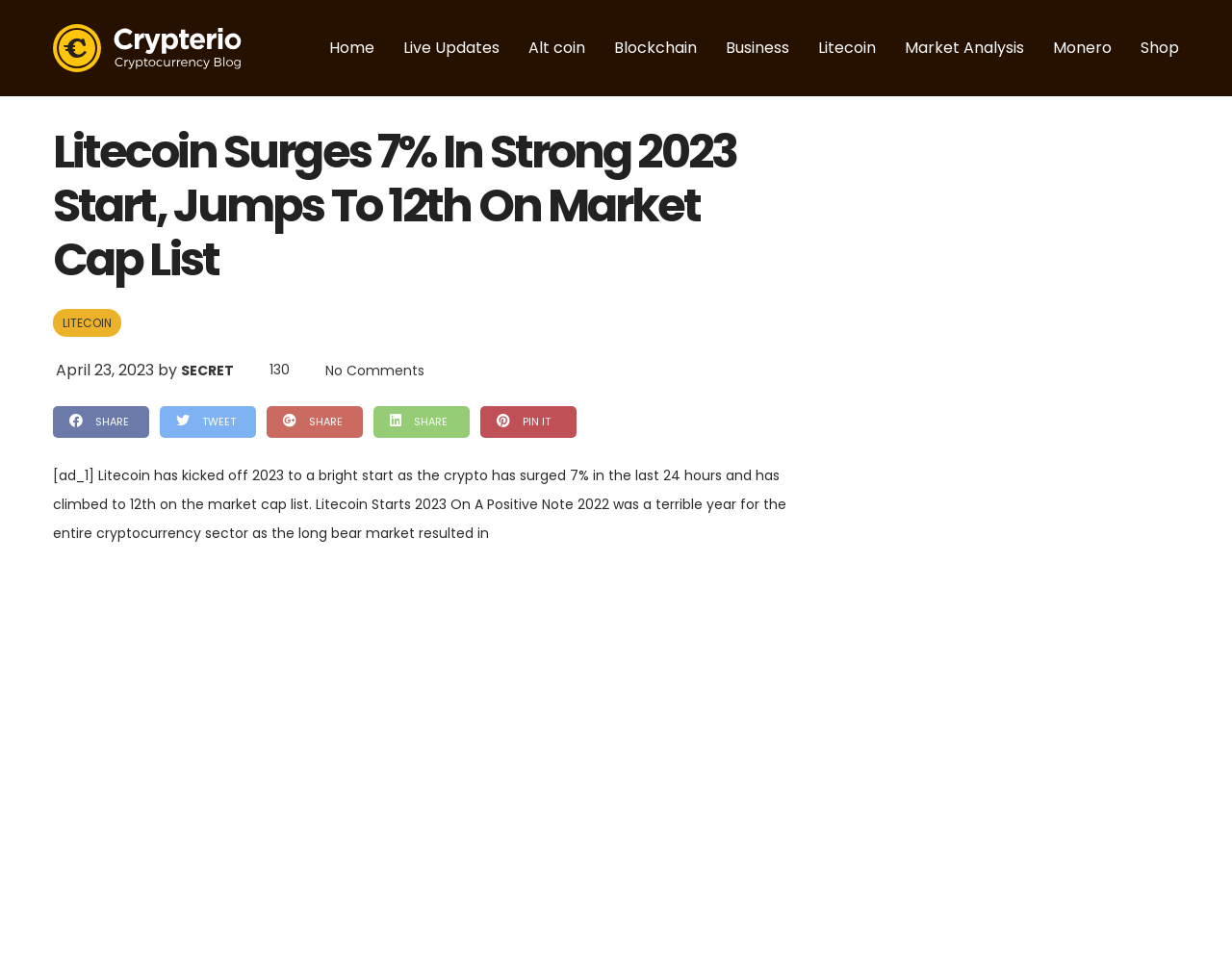Using the given element description, provide the bounding box coordinates (top-left x, top-left y, bottom-right x, bottom-right y) for the corresponding UI element in the screenshot: italian-women+brindisi site for people

None